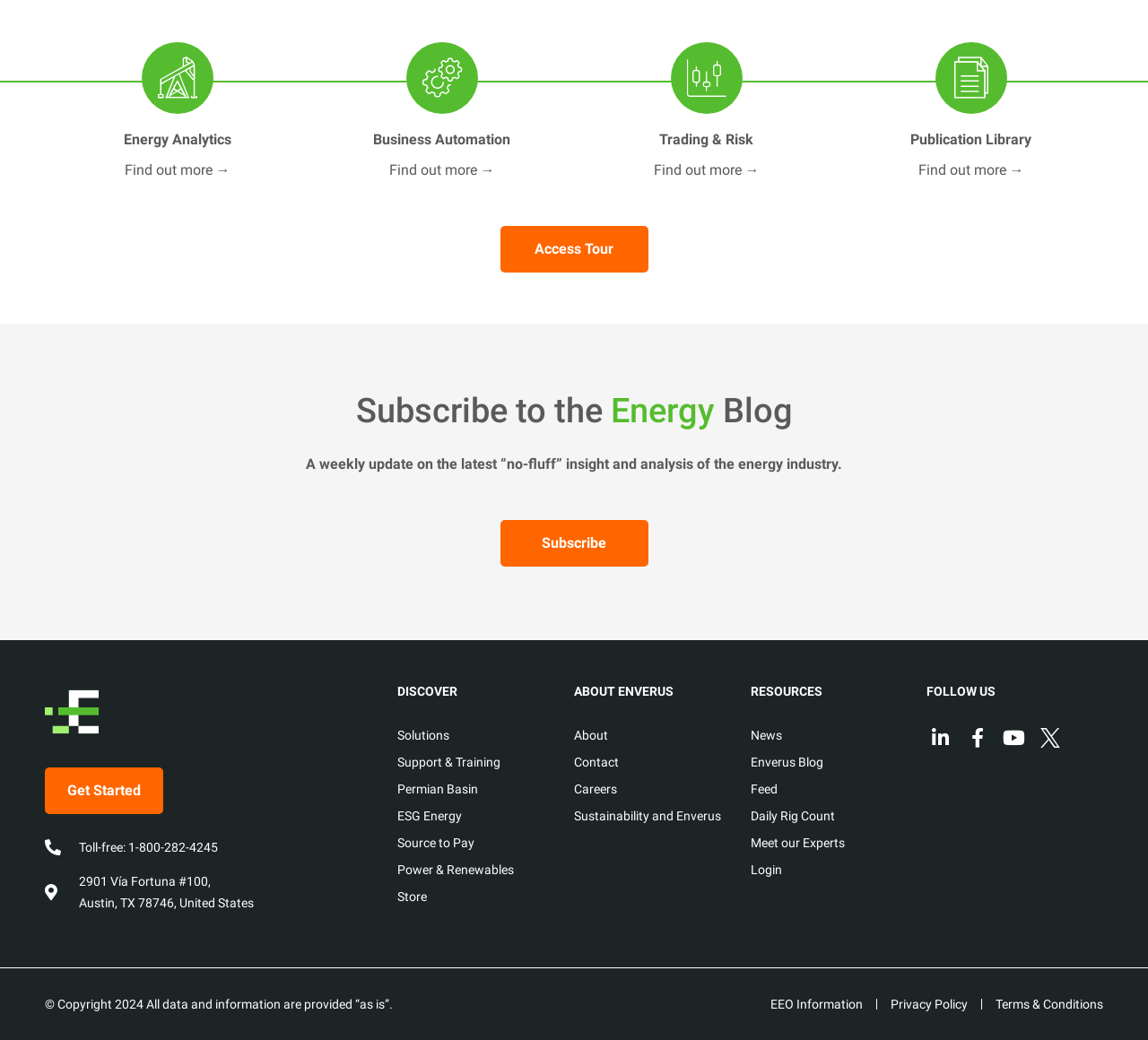Determine the coordinates of the bounding box that should be clicked to complete the instruction: "Get Started". The coordinates should be represented by four float numbers between 0 and 1: [left, top, right, bottom].

[0.039, 0.738, 0.142, 0.783]